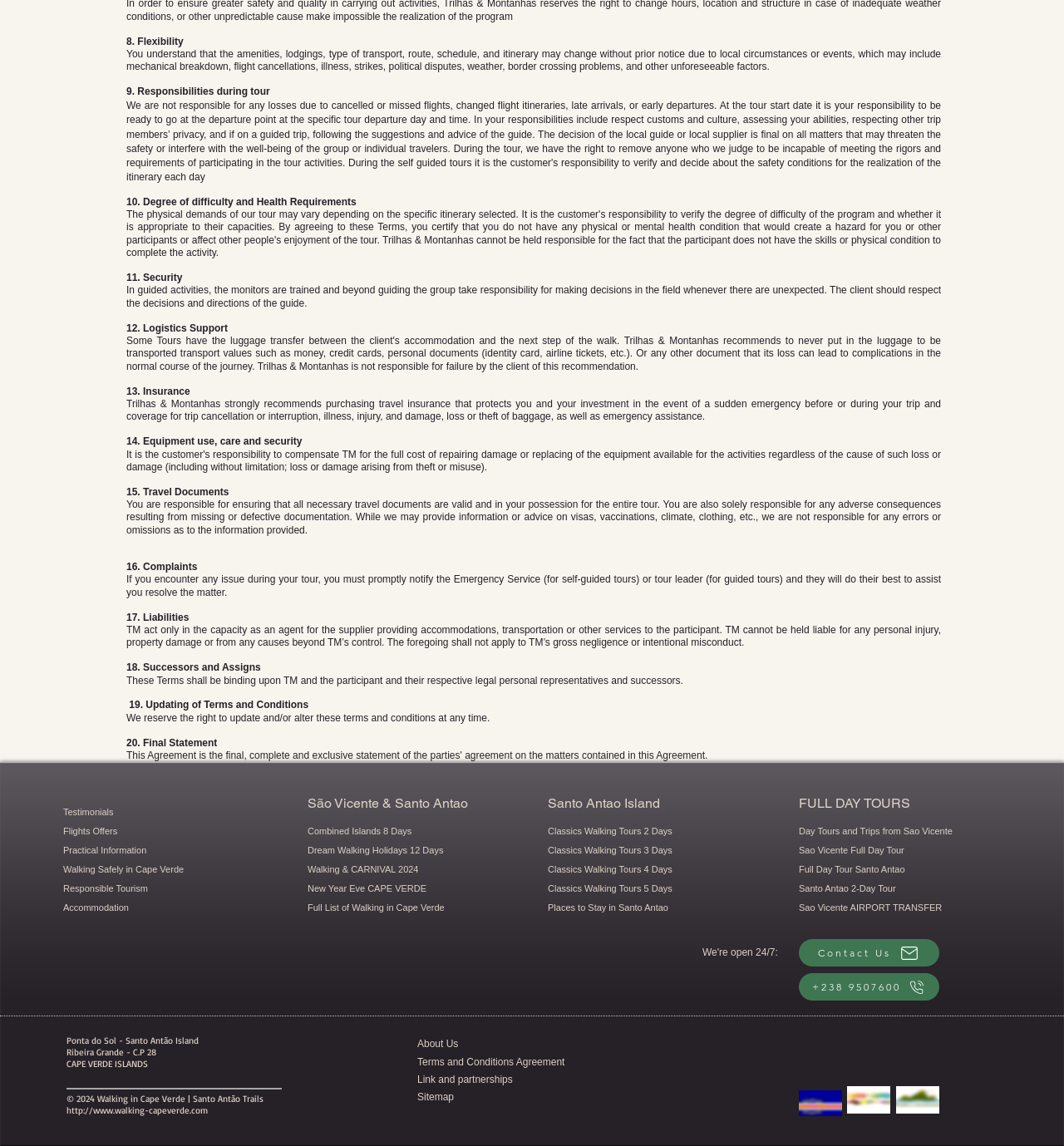Could you determine the bounding box coordinates of the clickable element to complete the instruction: "Contact Us"? Provide the coordinates as four float numbers between 0 and 1, i.e., [left, top, right, bottom].

[0.751, 0.82, 0.883, 0.844]